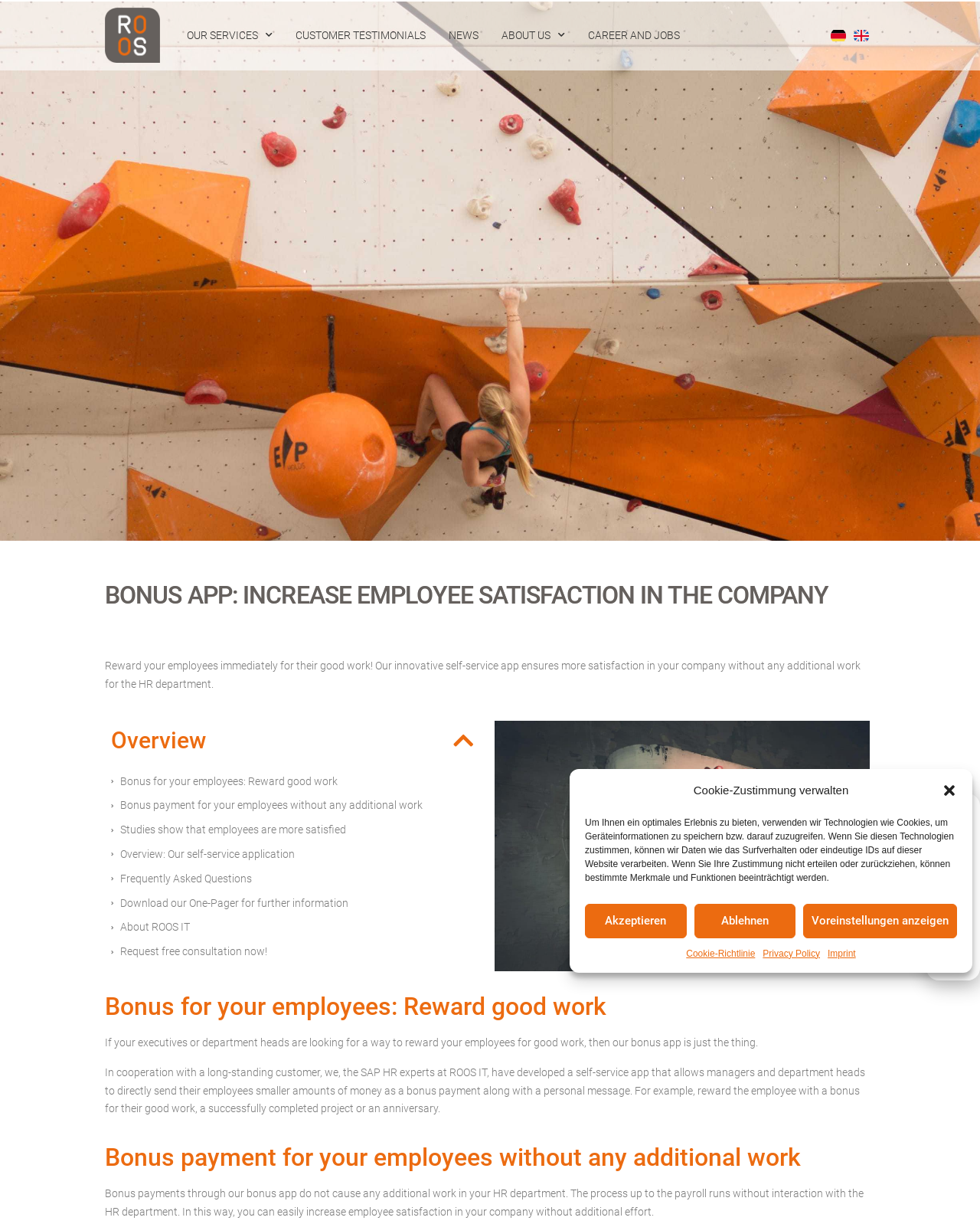Please answer the following question using a single word or phrase: 
How do bonus payments work?

Without HR department interaction